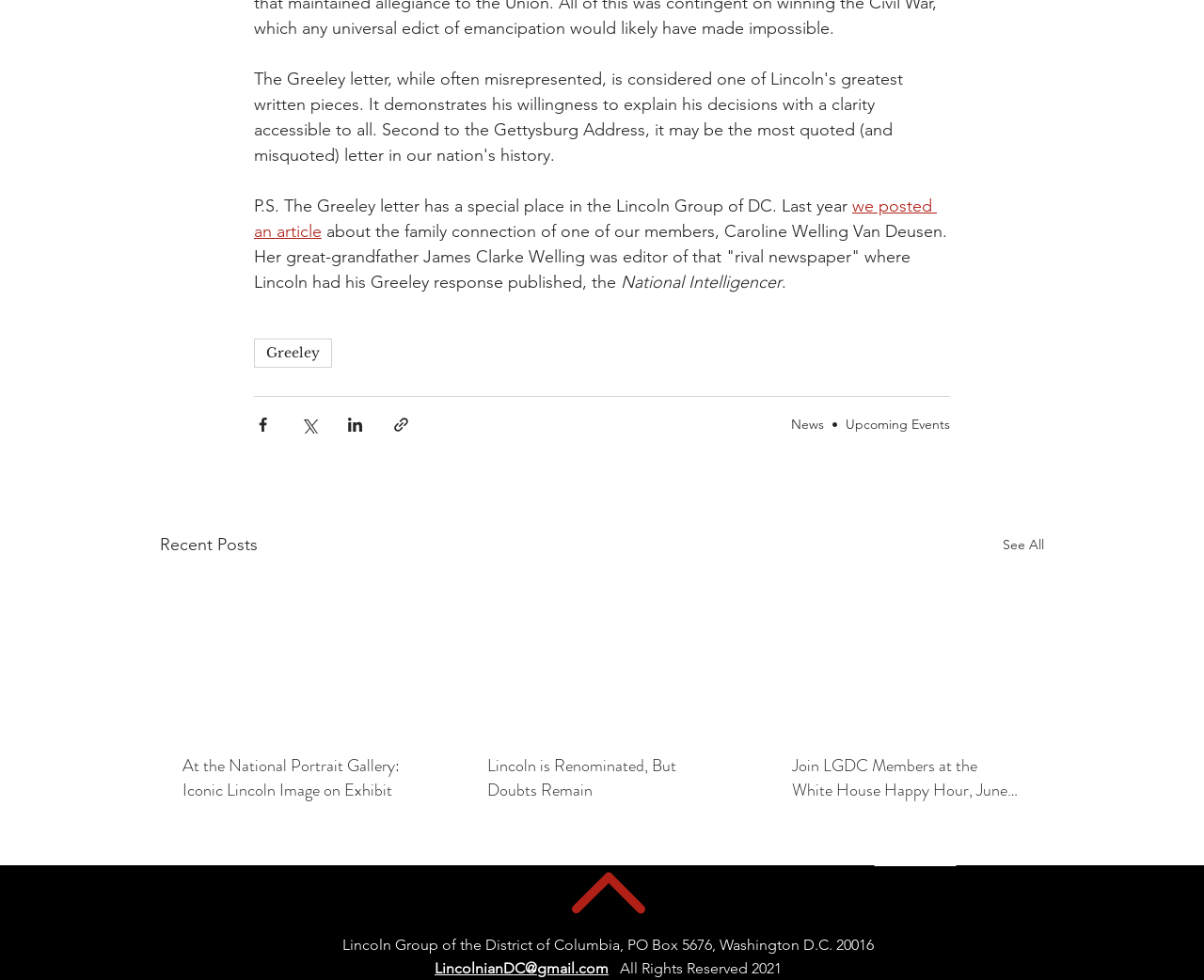Please find the bounding box for the UI element described by: "we posted an article".

[0.211, 0.199, 0.778, 0.246]